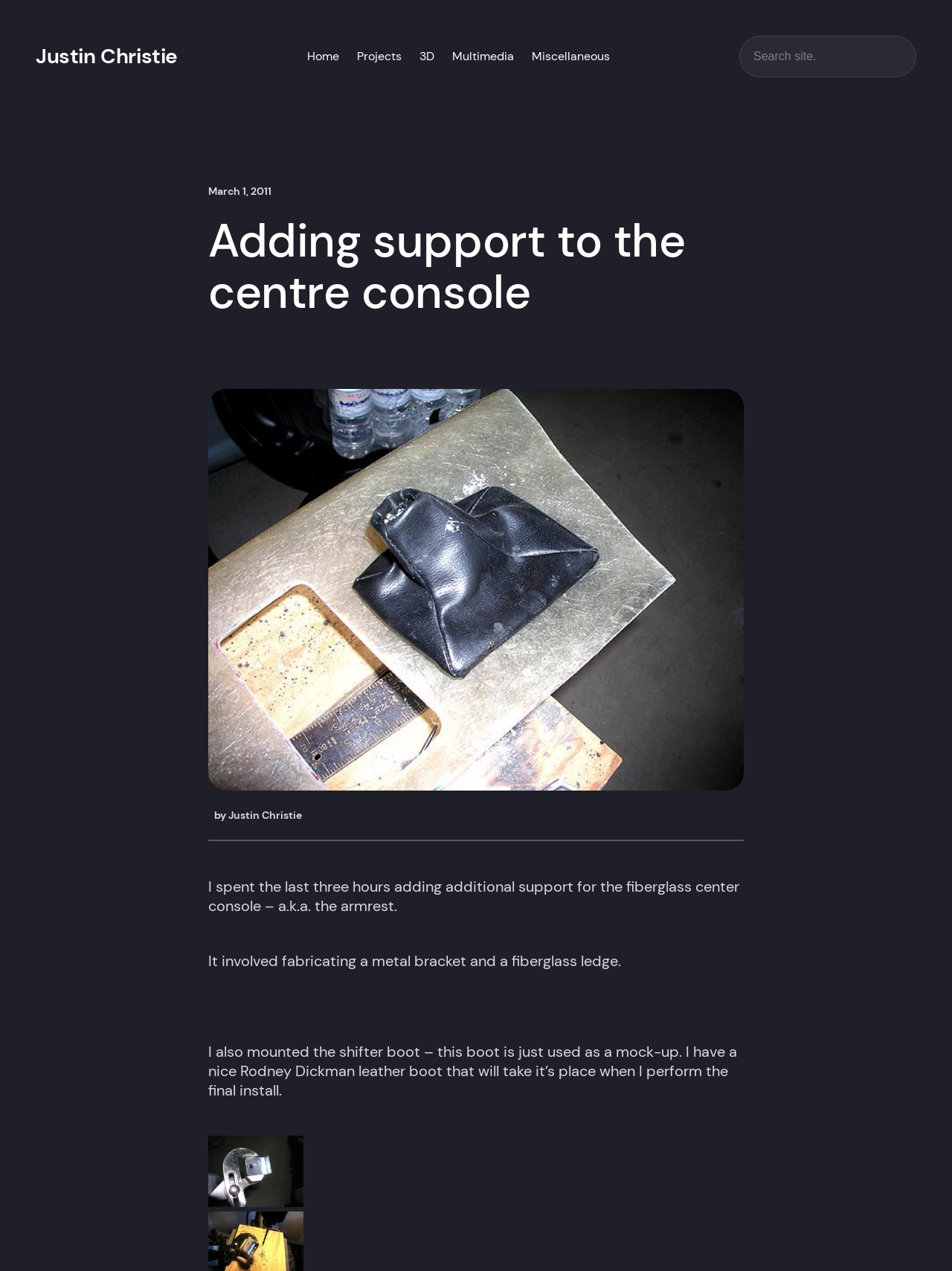Determine the coordinates of the bounding box that should be clicked to complete the instruction: "search for something". The coordinates should be represented by four float numbers between 0 and 1: [left, top, right, bottom].

[0.777, 0.028, 0.963, 0.061]